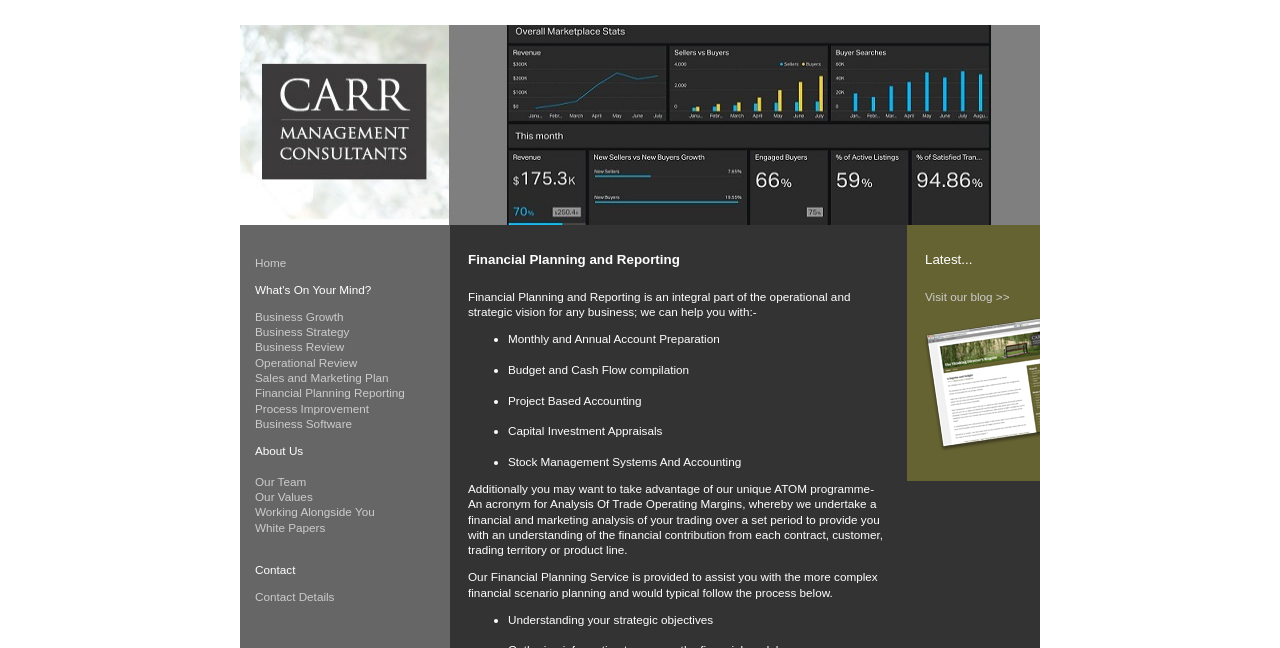What is the company's main service?
Please use the image to provide an in-depth answer to the question.

Based on the webpage's title and content, it appears that the company, Carr Management Consultants, provides performance management services to businesses.